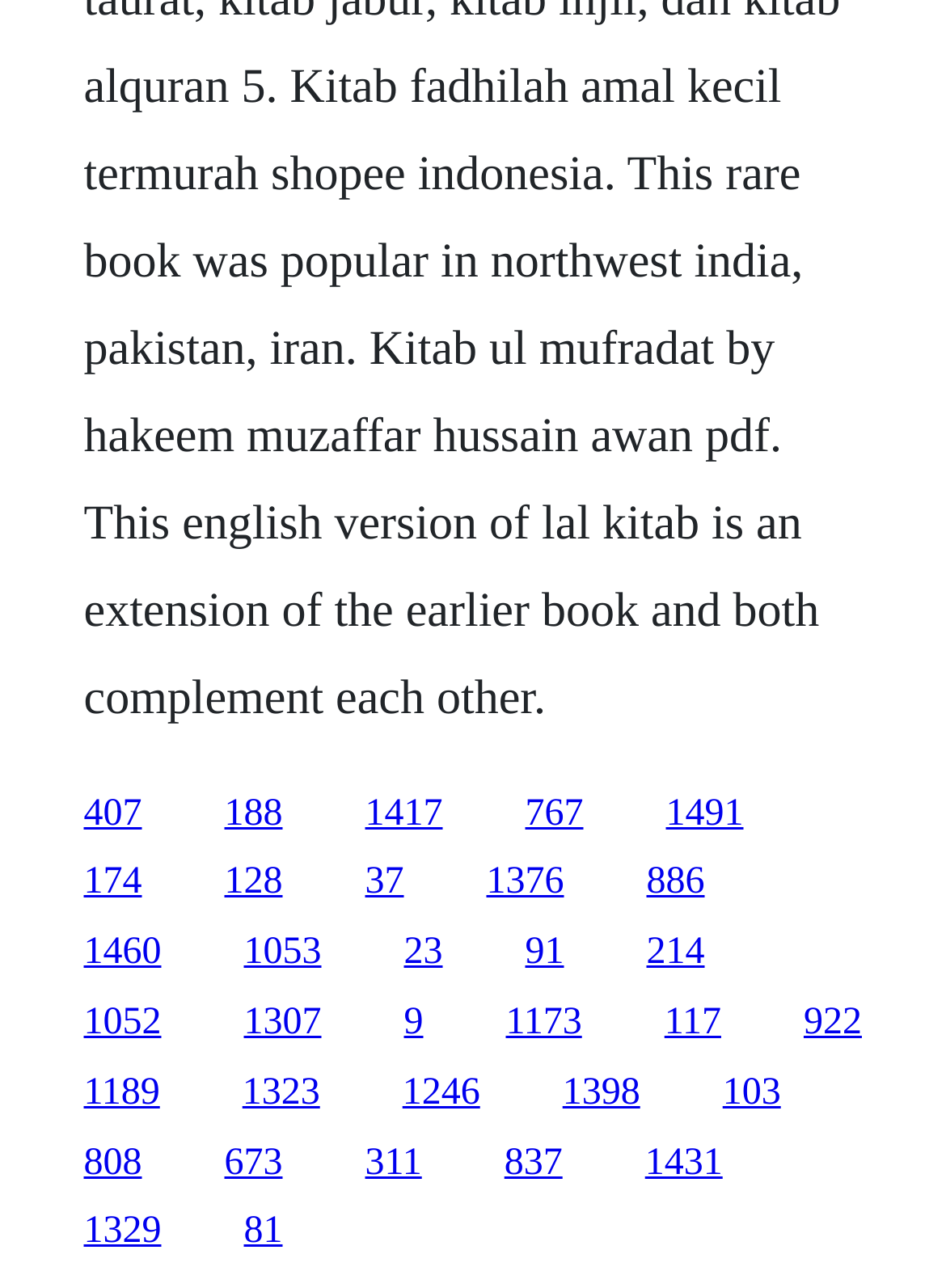Pinpoint the bounding box coordinates of the element that must be clicked to accomplish the following instruction: "follow the eleventh link". The coordinates should be in the format of four float numbers between 0 and 1, i.e., [left, top, right, bottom].

[0.088, 0.724, 0.171, 0.756]